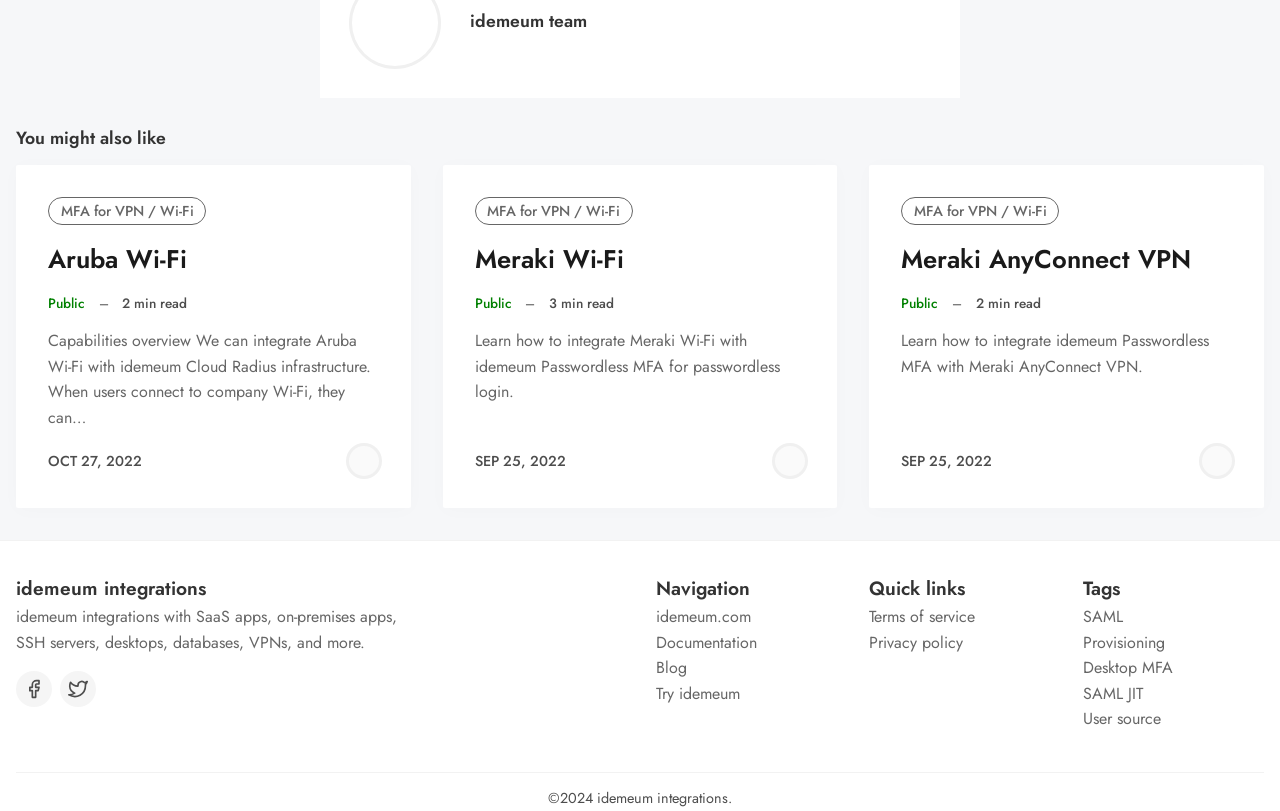Please provide a brief answer to the following inquiry using a single word or phrase:
What is the purpose of the 'Try idemeum' button?

To try idemeum